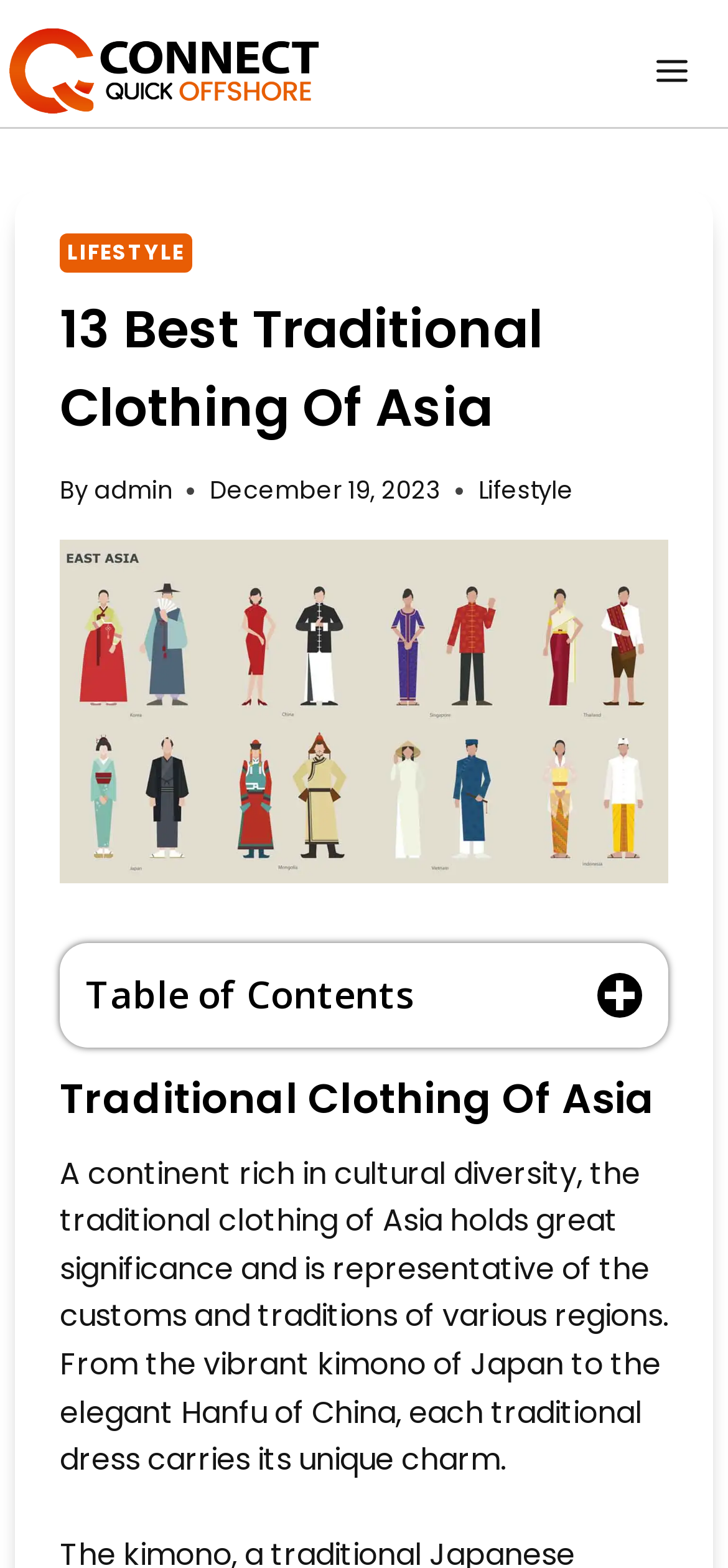Please predict the bounding box coordinates of the element's region where a click is necessary to complete the following instruction: "Expand the Table of Contents". The coordinates should be represented by four float numbers between 0 and 1, i.e., [left, top, right, bottom].

[0.821, 0.62, 0.882, 0.649]